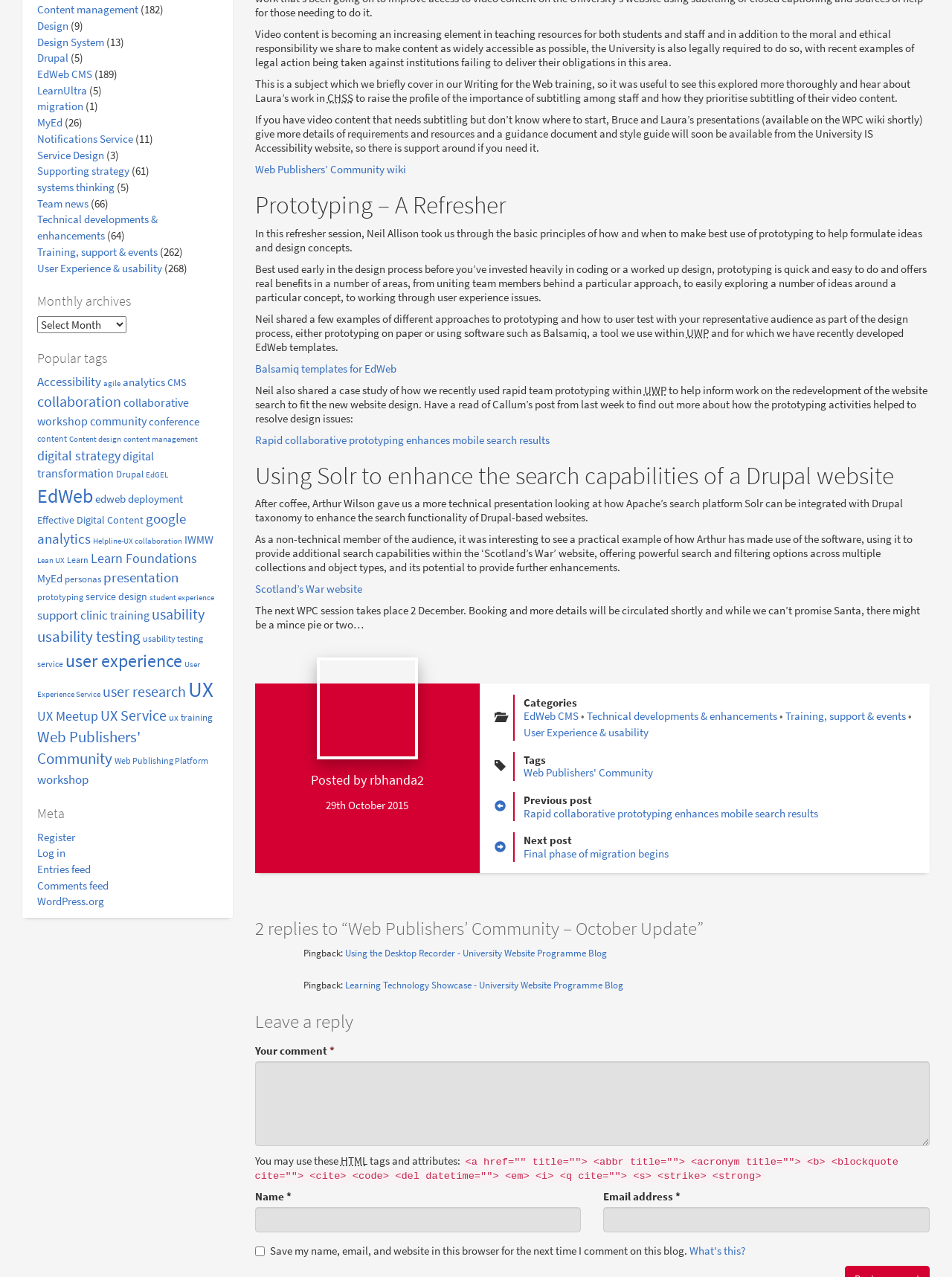How many items are there under 'Learn Foundations'?
Based on the visual, give a brief answer using one word or a short phrase.

29